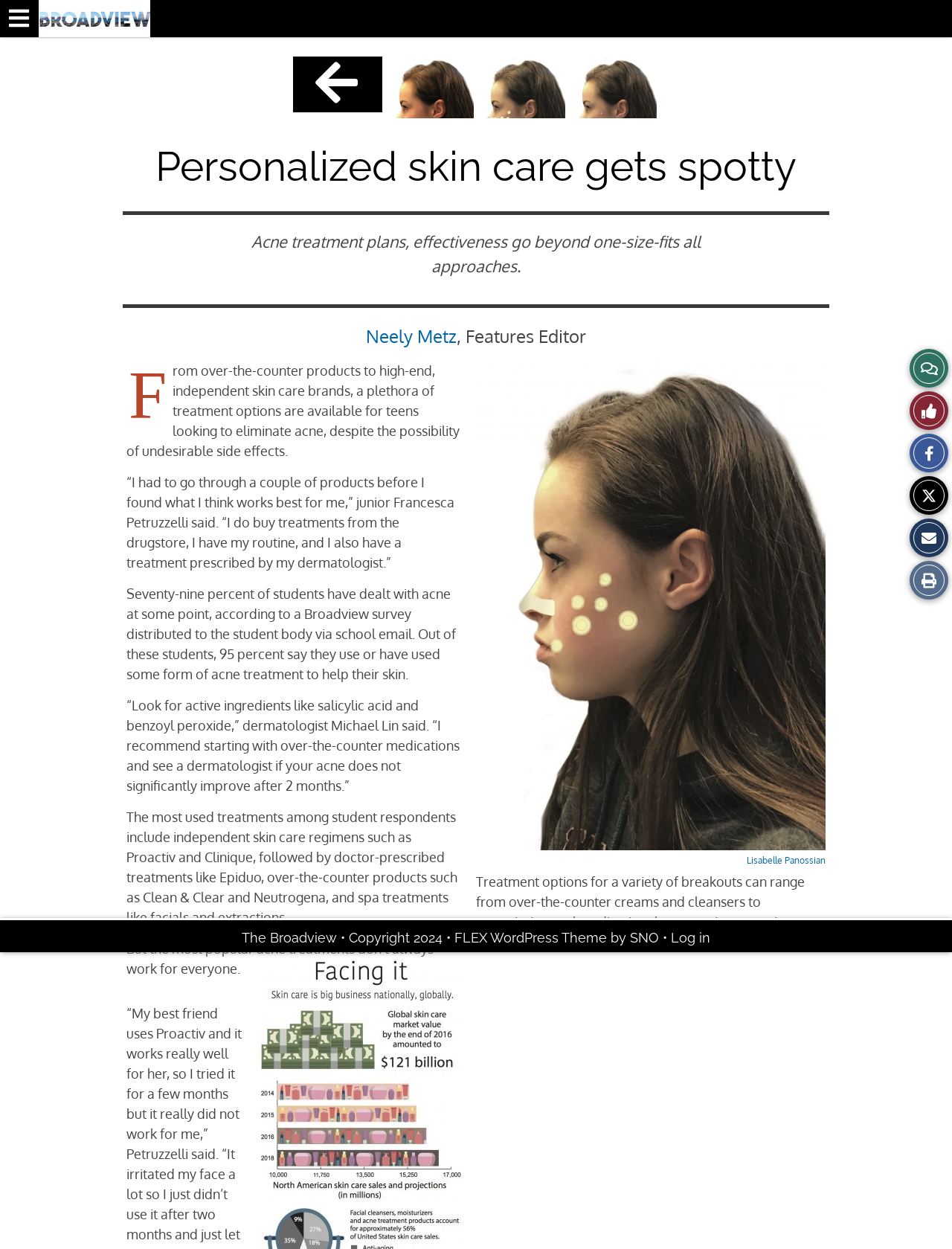Illustrate the webpage's structure and main components comprehensively.

This webpage is an article from "The Broadview", a student news site of Convent of the Sacred Heart High School. At the top left, there is a menu button labeled "Menu". Next to it, there is a link to the news site's homepage, accompanied by an image. The main title of the article, "Personalized skin care gets spotty", is prominently displayed in the top center of the page.

Below the title, there is a brief summary of the article, which discusses acne treatment plans and their effectiveness. The author's name, Neely Metz, is mentioned, along with their title, "Features Editor". The article's content is divided into several sections, each discussing different aspects of acne treatment, such as the various options available, including over-the-counter products and prescription medication, and the experiences of students who have dealt with acne.

Throughout the article, there are quotes from students and a dermatologist, providing personal insights and expert advice on acne treatment. The article also presents statistics from a survey conducted among students, highlighting the prevalence of acne and the different treatments used.

At the bottom of the page, there are links to the news site's social media pages, as well as options to share the article via email or print it. The webpage also displays copyright information and a link to the theme used to design the site.

There are a total of 5 images on the page, including the news site's logo, an image accompanying the article's title, and three images used to illustrate the different acne treatment options discussed in the article.